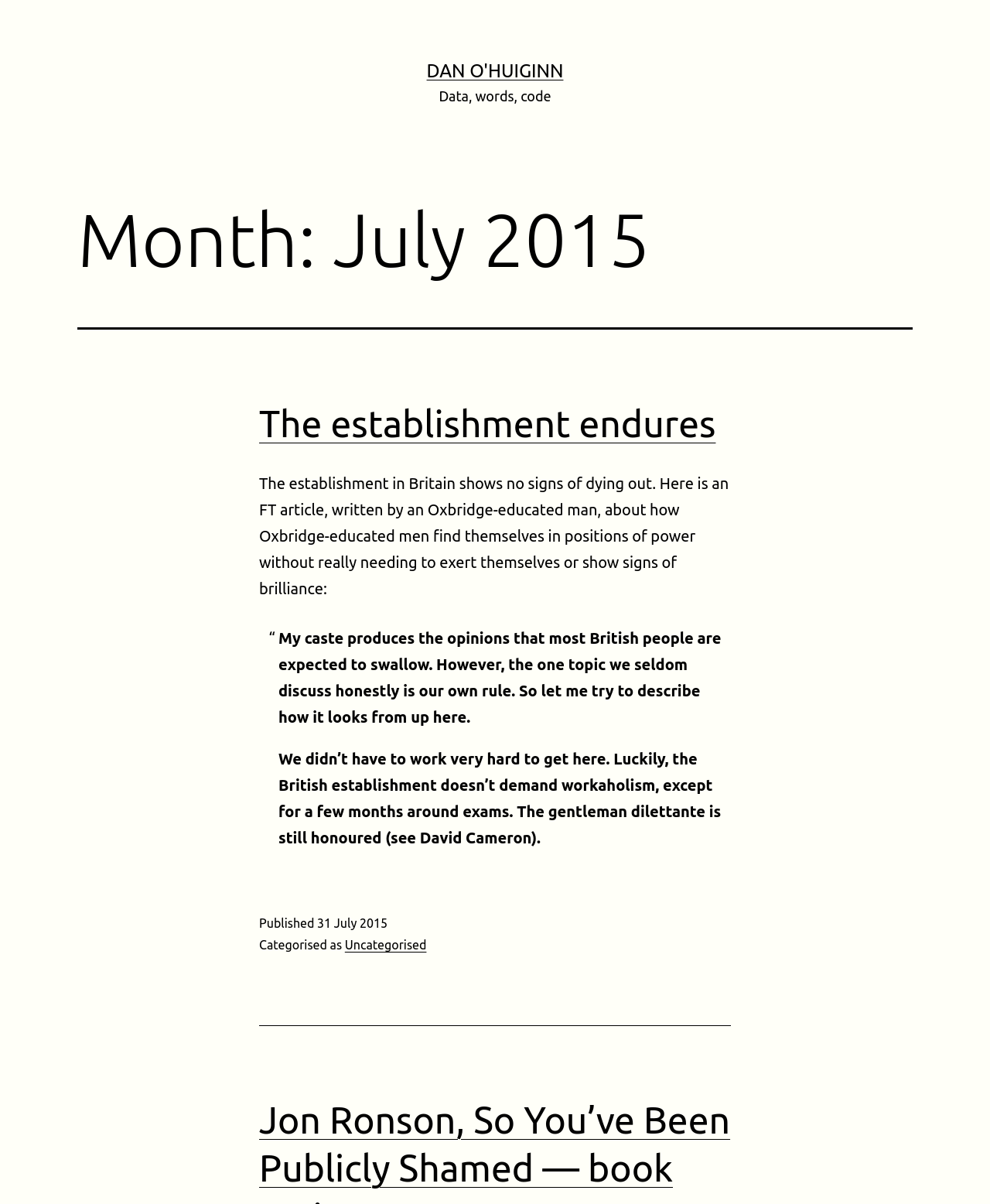Respond to the question below with a single word or phrase:
What is the title of the article?

The establishment endures